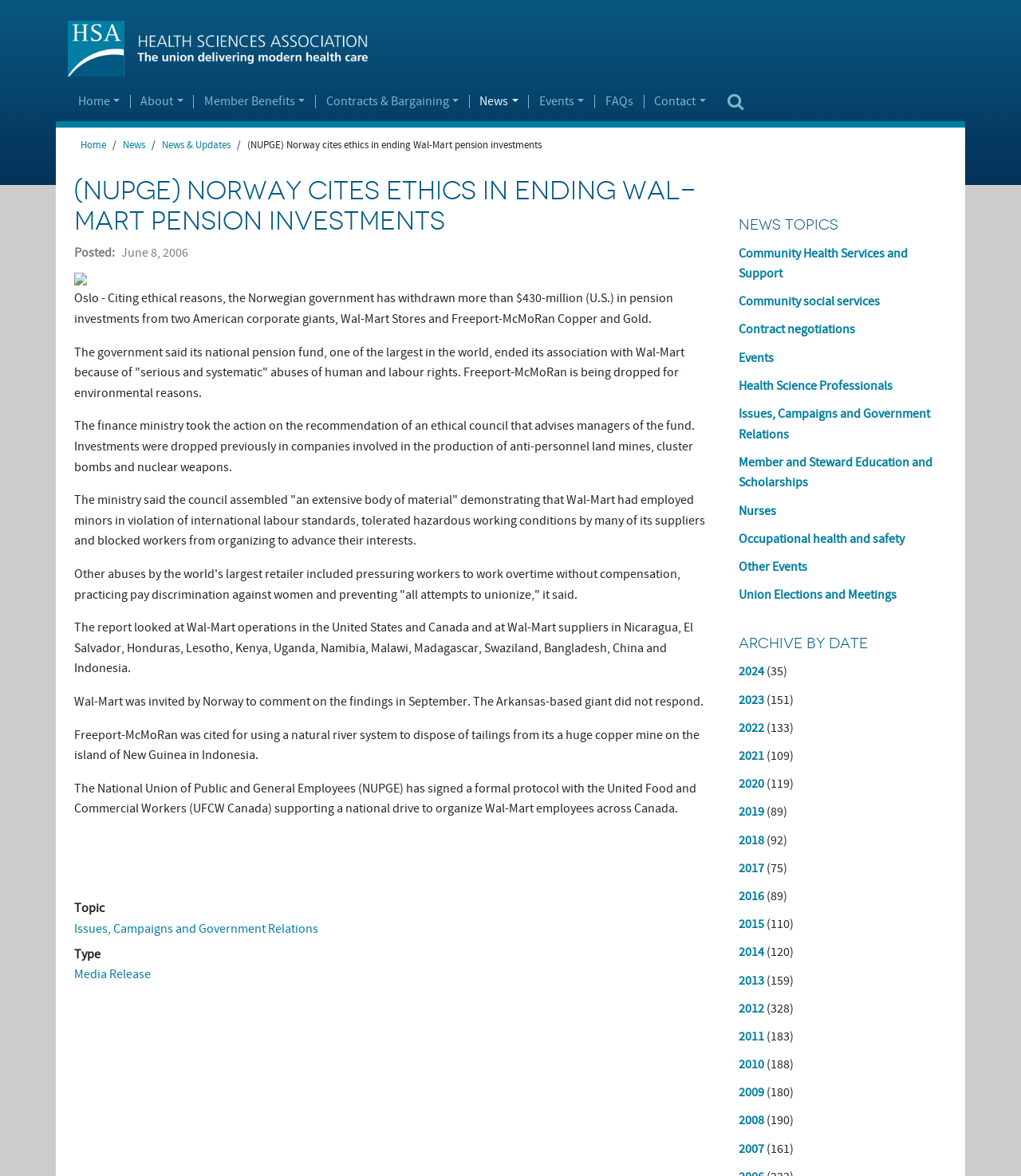Locate the bounding box coordinates of the element that needs to be clicked to carry out the instruction: "Read the news article". The coordinates should be given as four float numbers ranging from 0 to 1, i.e., [left, top, right, bottom].

[0.073, 0.149, 0.711, 0.201]